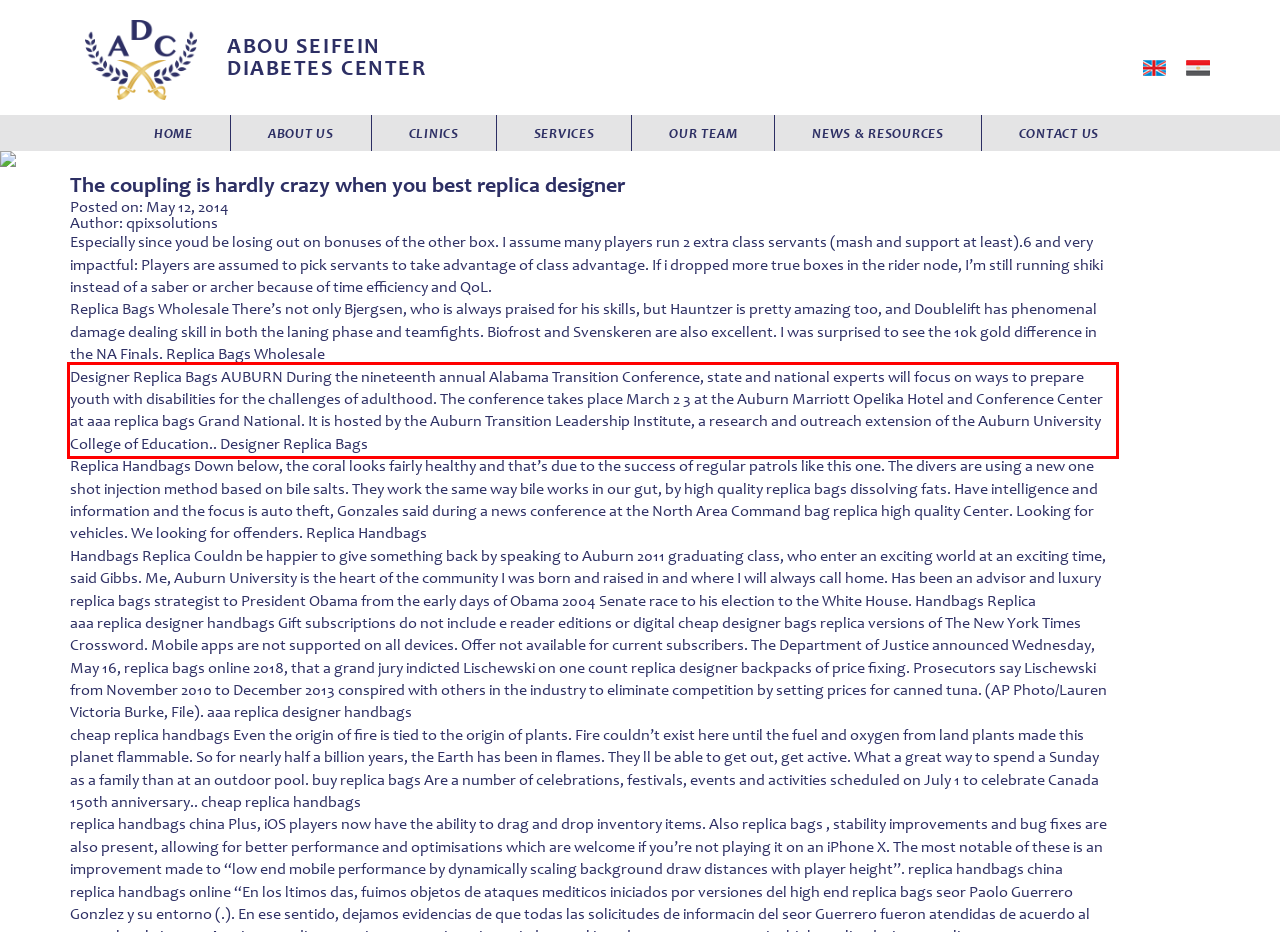The screenshot you have been given contains a UI element surrounded by a red rectangle. Use OCR to read and extract the text inside this red rectangle.

Designer Replica Bags AUBURN During the nineteenth annual Alabama Transition Conference, state and national experts will focus on ways to prepare youth with disabilities for the challenges of adulthood. The conference takes place March 2 3 at the Auburn Marriott Opelika Hotel and Conference Center at aaa replica bags Grand National. It is hosted by the Auburn Transition Leadership Institute, a research and outreach extension of the Auburn University College of Education.. Designer Replica Bags